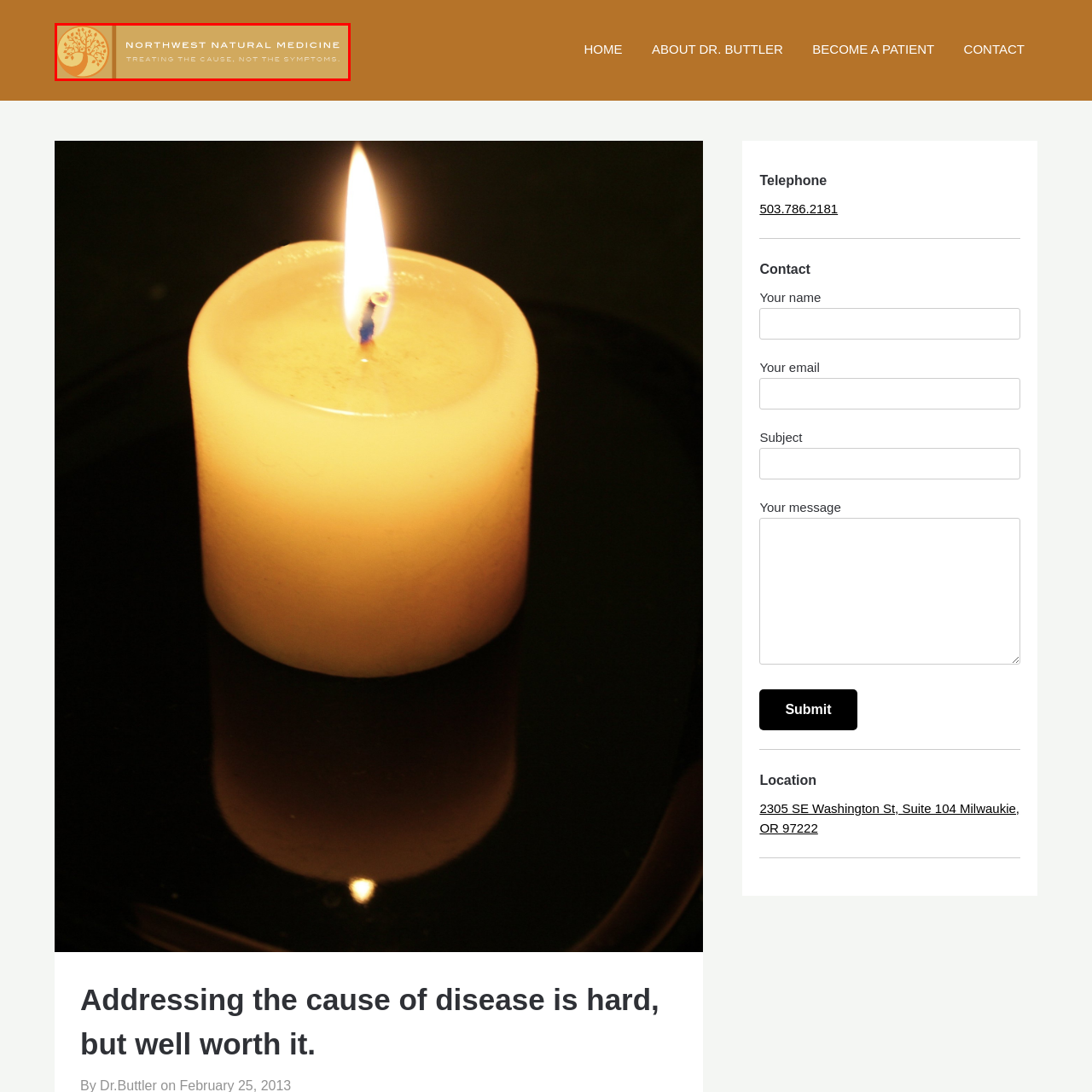Focus on the section encased in the red border, What is the focus of the clinic's approach to medicine? Give your response as a single word or phrase.

Treating the cause